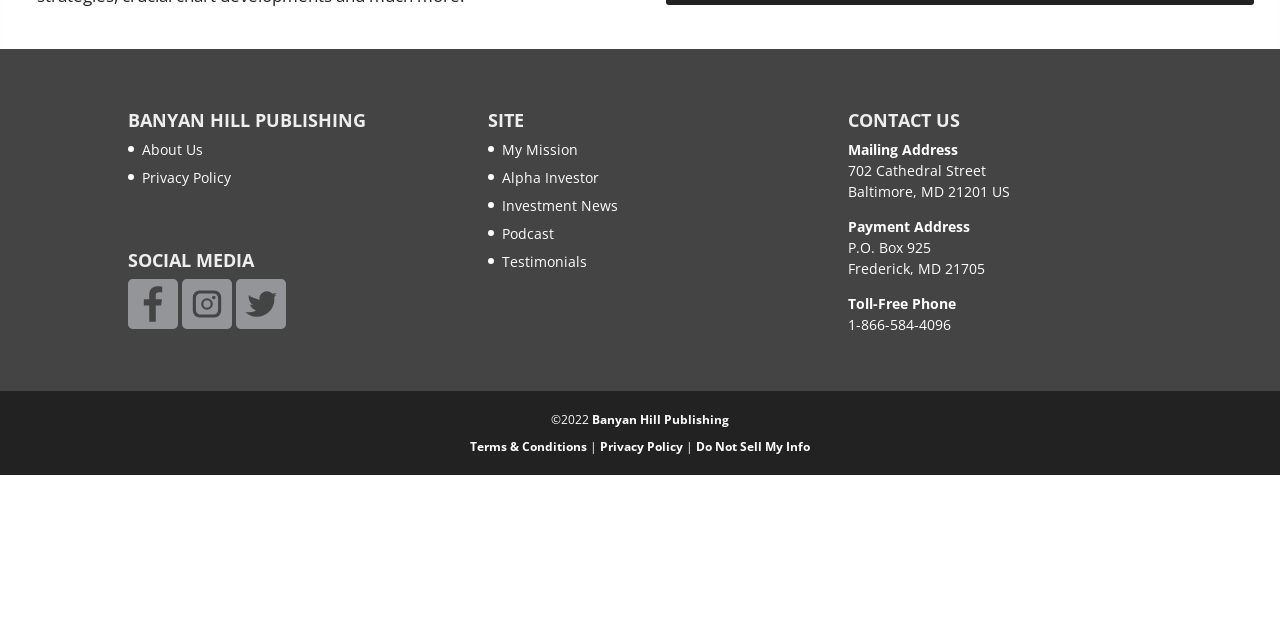Given the element description Companies, specify the bounding box coordinates of the corresponding UI element in the format (top-left x, top-left y, bottom-right x, bottom-right y). All values must be between 0 and 1.

None